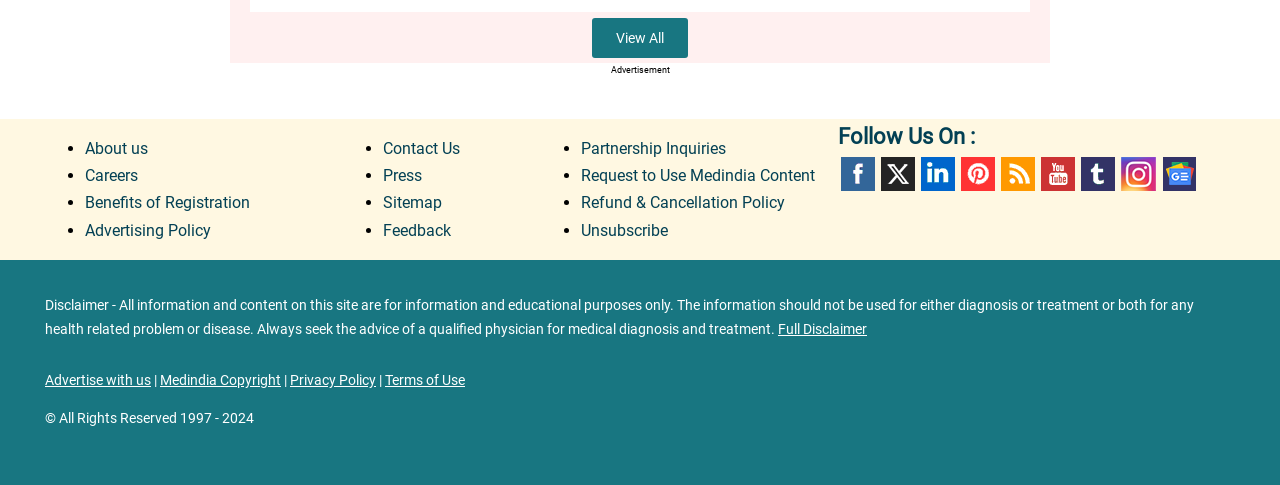Find the bounding box coordinates of the clickable area that will achieve the following instruction: "Read full disclaimer".

[0.608, 0.661, 0.677, 0.694]